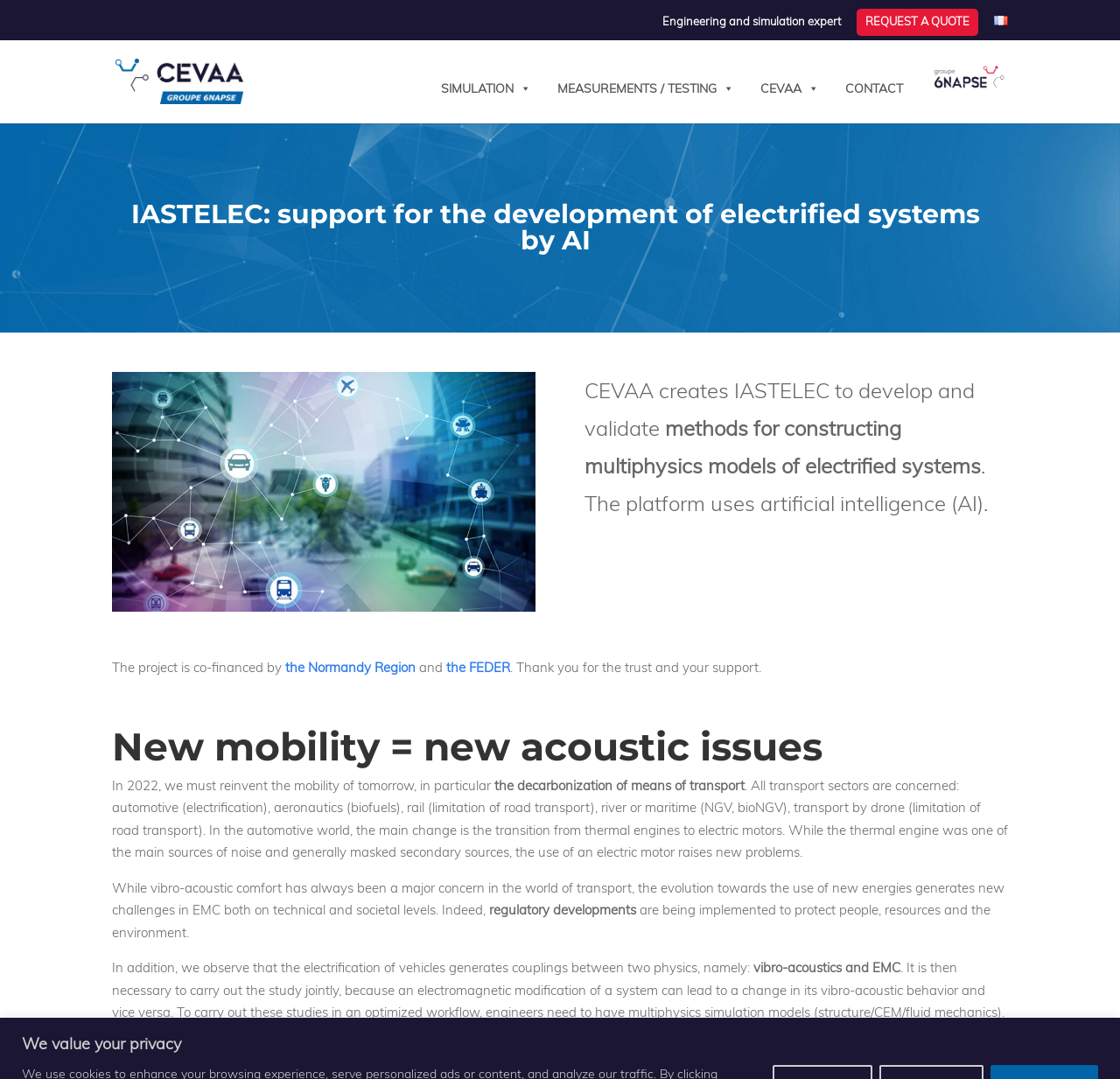Please determine the bounding box coordinates of the element's region to click for the following instruction: "Click the 'Engineering and simulation expert' link".

[0.591, 0.014, 0.751, 0.033]